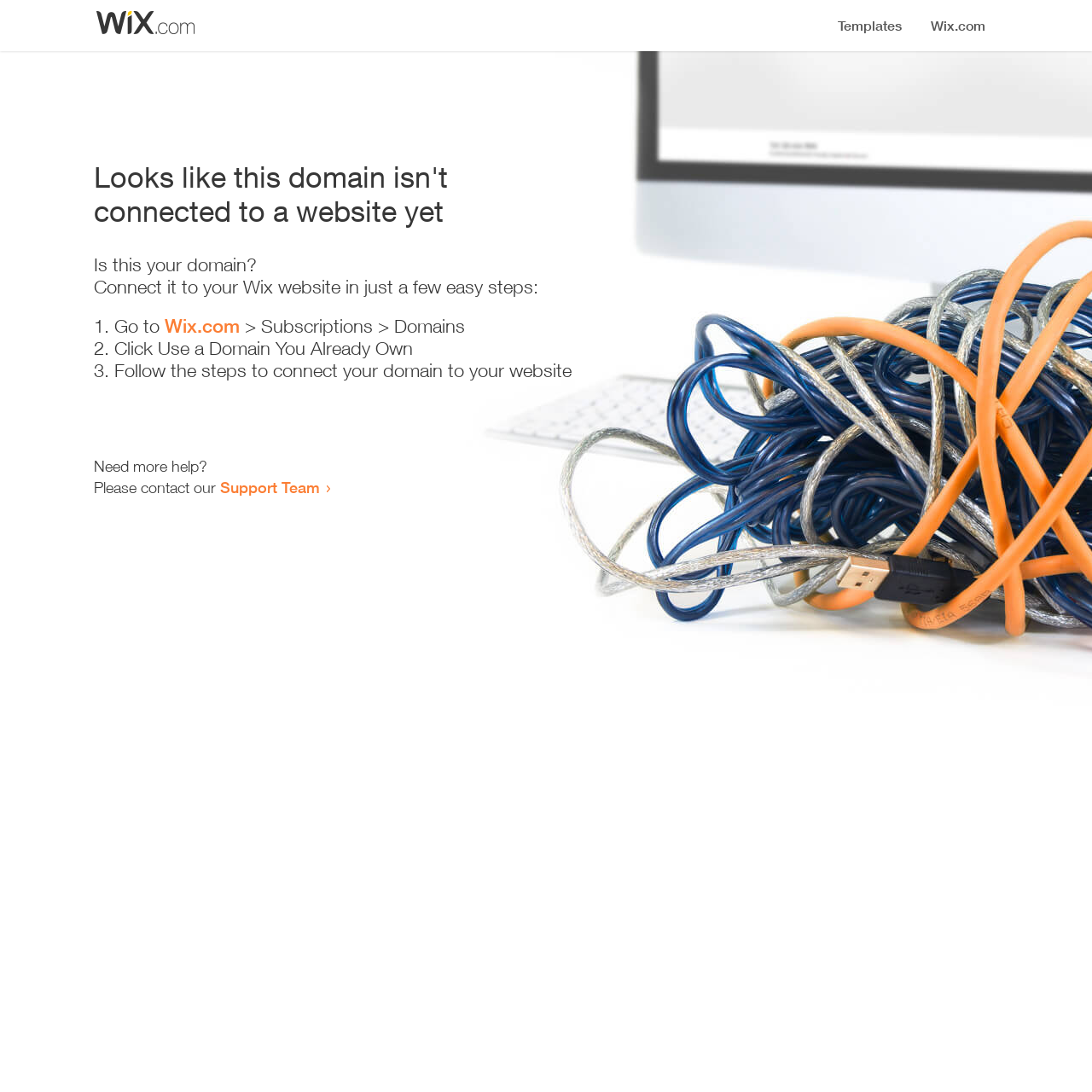What is the current status of the domain?
Using the visual information from the image, give a one-word or short-phrase answer.

Not connected